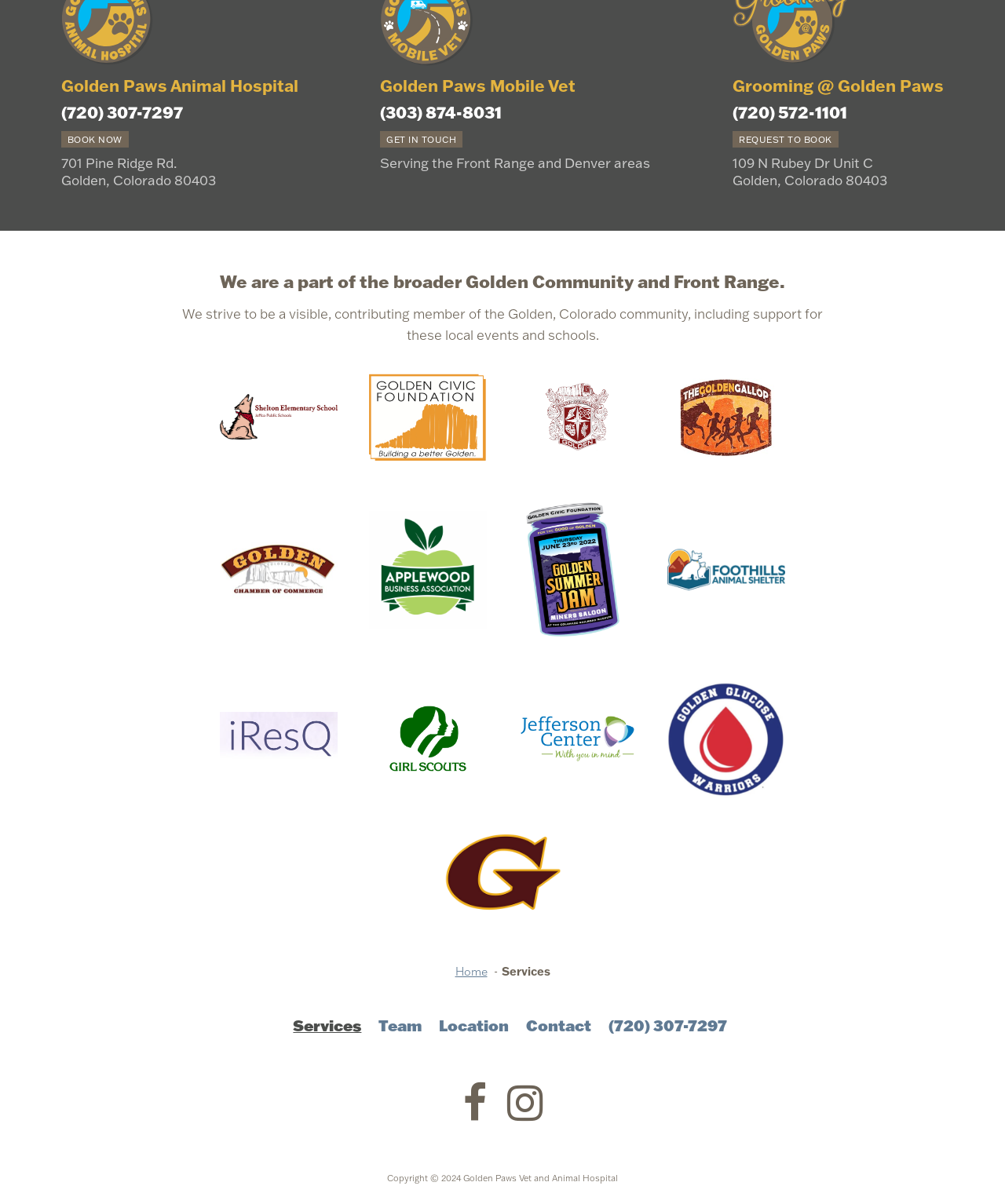Identify the bounding box coordinates of the clickable region to carry out the given instruction: "Call the hospital".

[0.061, 0.084, 0.182, 0.102]